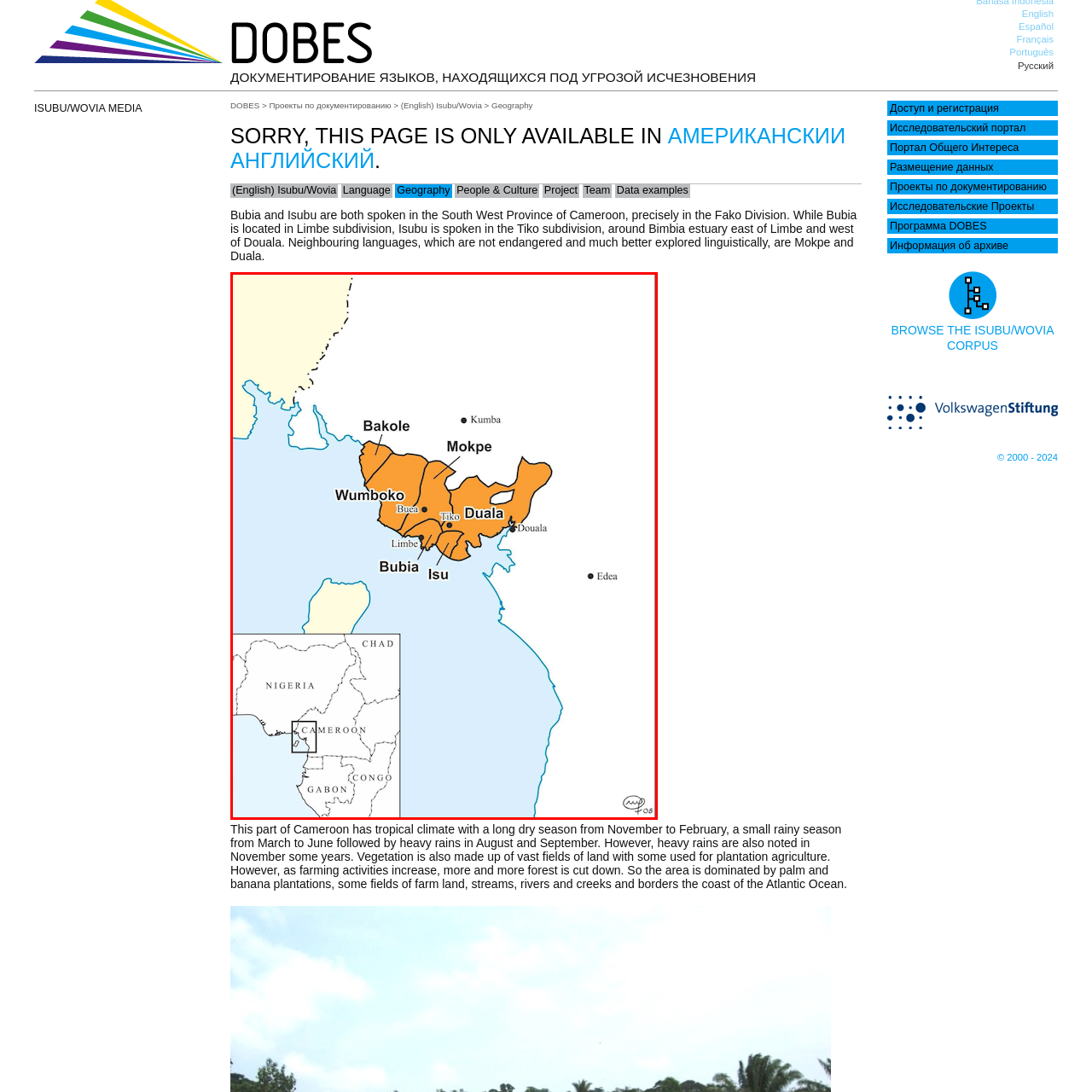Focus on the image confined within the red boundary and provide a single word or phrase in response to the question:
What languages are specifically illustrated in the map?

Bubia and Isubu languages